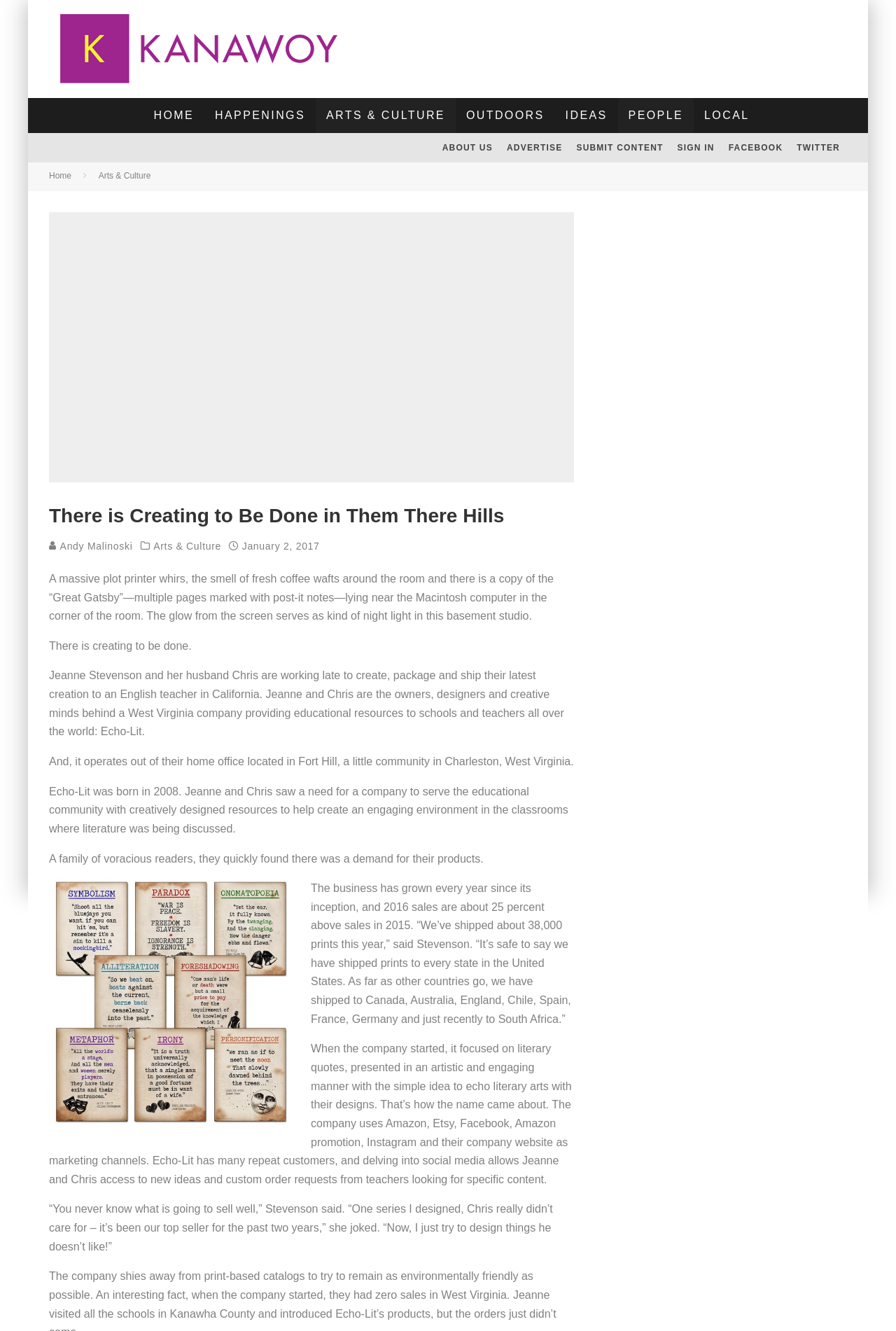Please indicate the bounding box coordinates of the element's region to be clicked to achieve the instruction: "Click on the 'SUBMIT CONTENT' link". Provide the coordinates as four float numbers between 0 and 1, i.e., [left, top, right, bottom].

[0.635, 0.1, 0.748, 0.122]